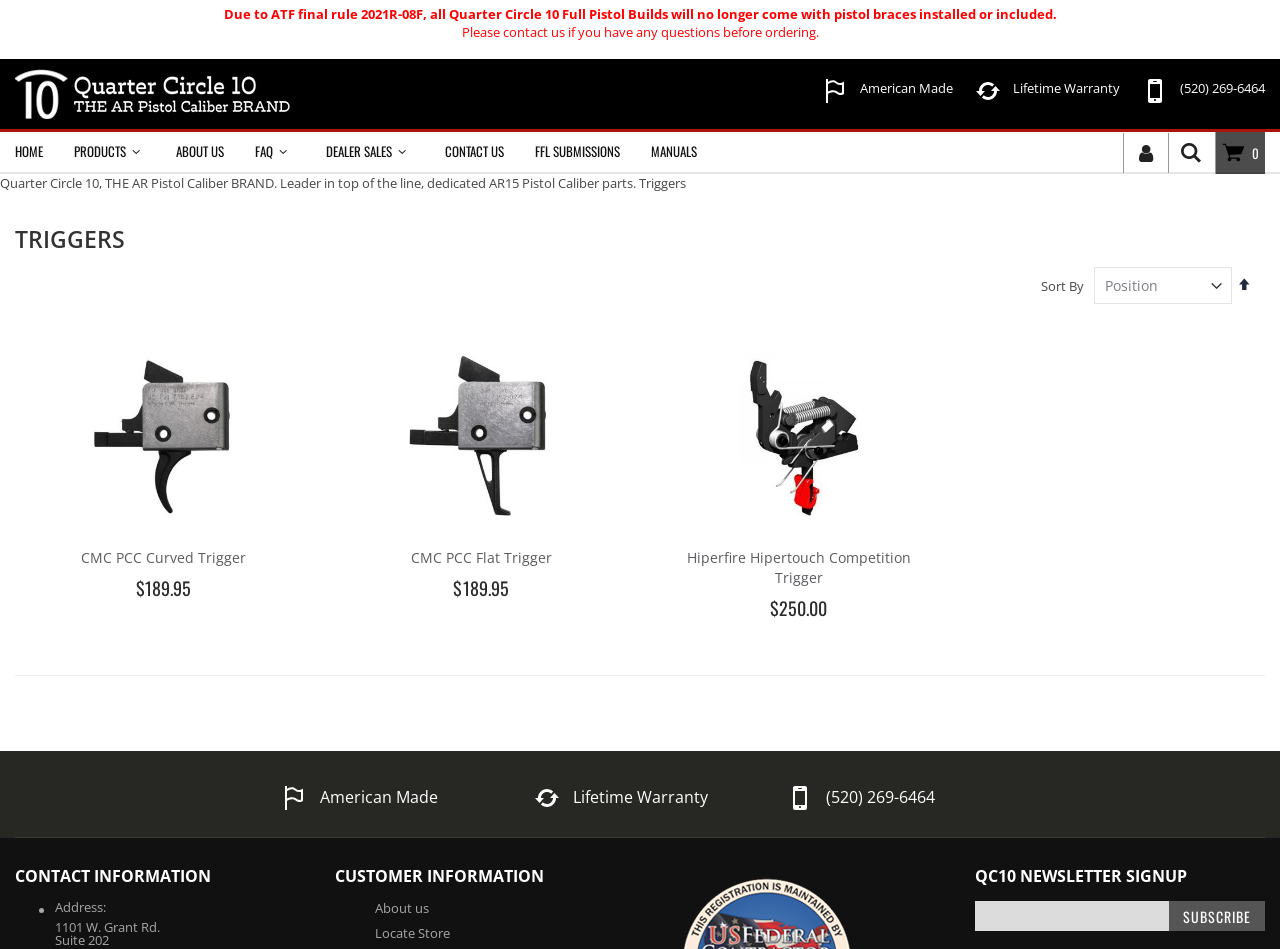Give a comprehensive overview of the webpage, including key elements.

This webpage is about Quarter Circle 10, a brand specializing in AR Pistol Caliber parts, particularly triggers. At the top, there is a notice about ATF final rule 2021R-08F and its impact on their products. Below this notice, there are three small images with accompanying text, "American Made", "Lifetime Warranty", and a phone number.

The main content of the page is divided into sections. The first section has a tab list with links to different parts of the website, such as "HOME", "PRODUCTS", "ABOUT US", and more. Below the tab list, there is a heading "TRIGGERS" and a section with three product listings. Each listing includes an image, a product name, and a price. The products are CMC PCC Curved Trigger, CMC PCC Flat Trigger, and Hiperfire Hipertouch Competition Trigger.

Further down the page, there is a section with contact information, including an address, and a section with customer information, including links to "About us" and "Locate Store". There is also a section for signing up for the QC10 newsletter, with a text box and a "SUBSCRIBE" button.

At the top right corner of the page, there are three social media links and a cart icon with a count of zero.